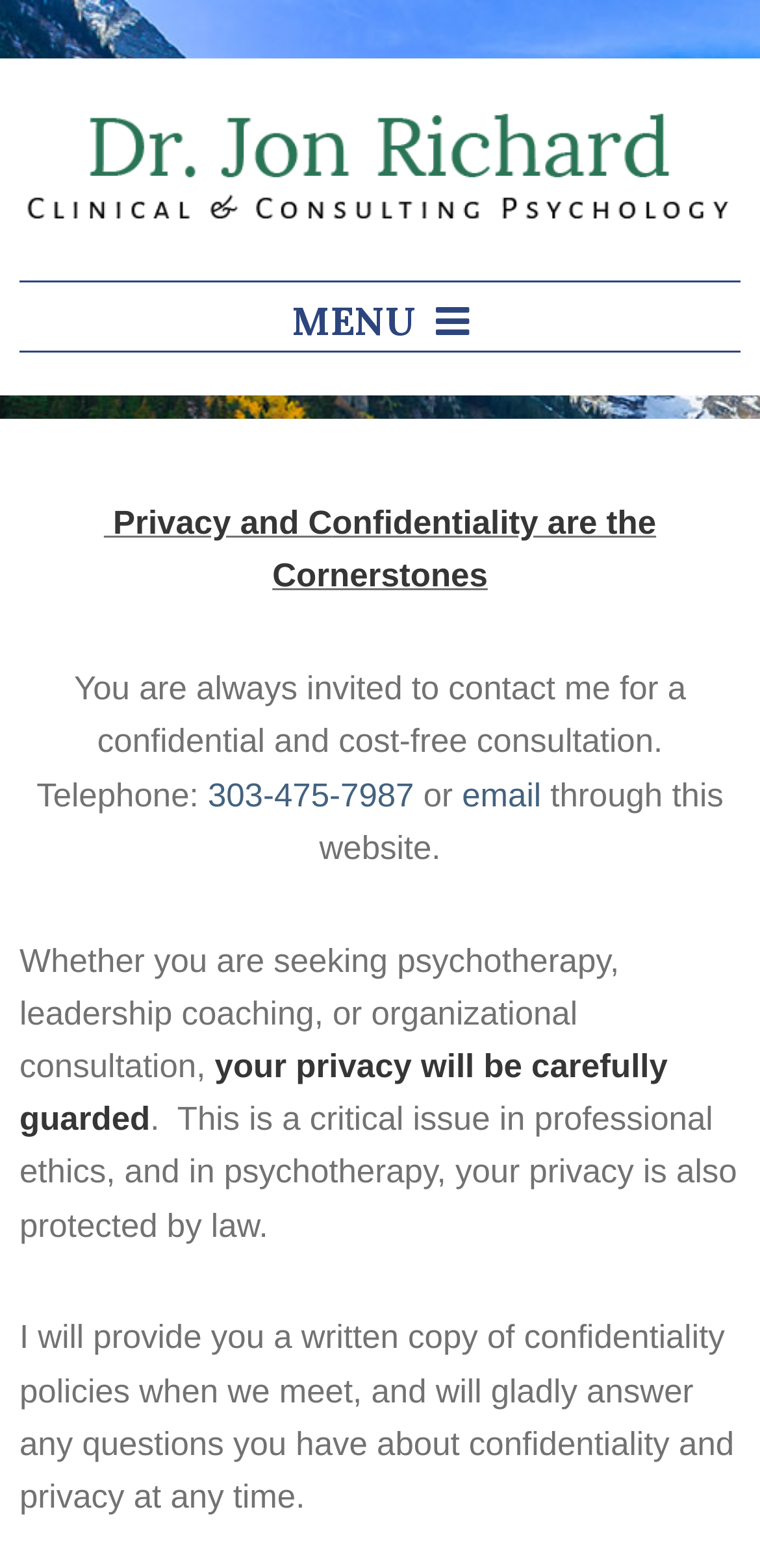What is the purpose of contacting Jon Richard?
Based on the image, provide a one-word or brief-phrase response.

For a confidential and cost-free consultation